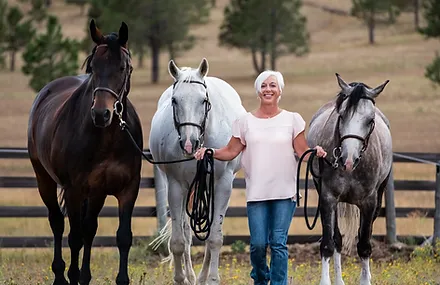Describe the image thoroughly.

In this picturesque scene, a joyful woman stands confidently in the center, flanked by three beautiful horses on a serene rural landscape. She beams with a warm smile, dressed in a soft pink top and blue jeans, exuding a sense of happiness and connection with her surroundings. The horses, showcasing varying colors including a deep brown, a striking white, and a gray, are gently held by their reins, indicating a bond of trust between them and their handler. The backdrop features rolling hills and scattered trees, enhancing the tranquil atmosphere of the moment. This image captures the essence of equine companionship, symbolizing the therapeutic potential of horses in nurturing emotional well-being, a passion of Lee Dudley, the woman in the photo.